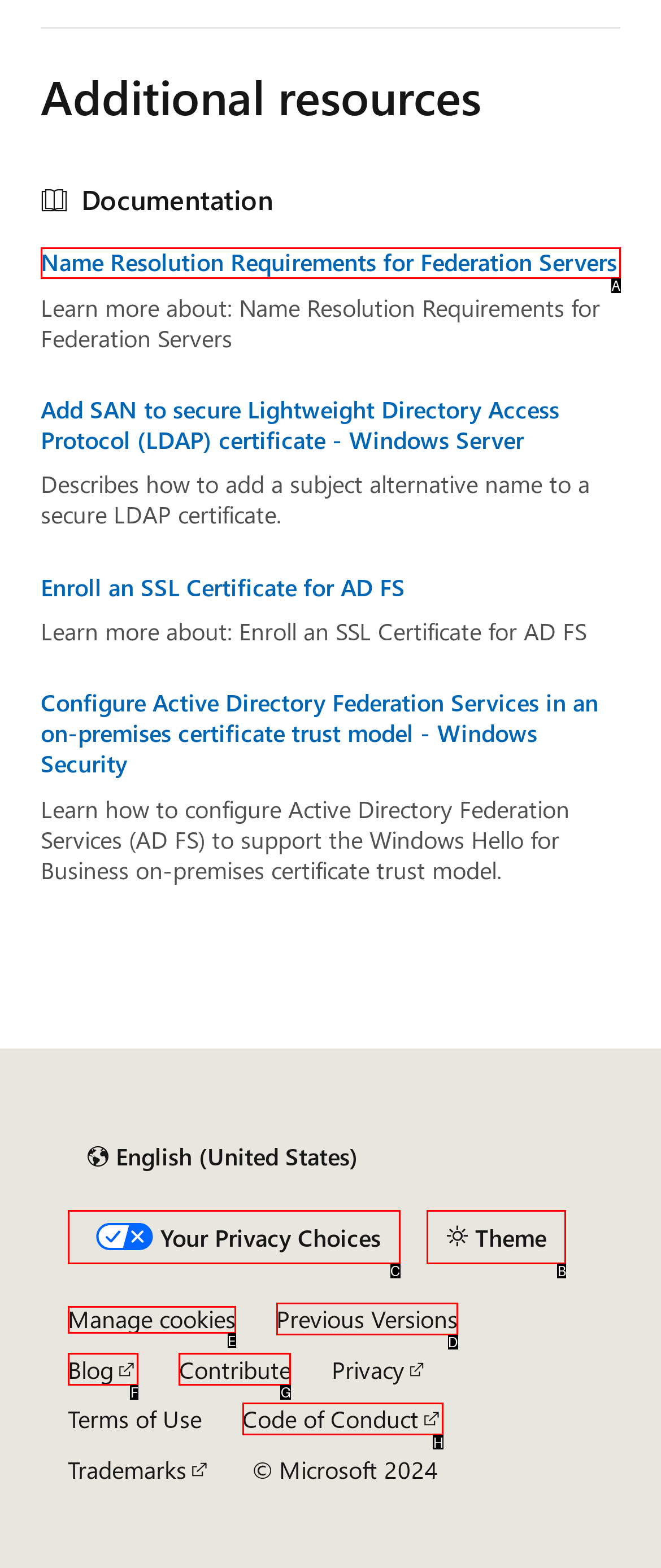Identify the correct UI element to click for the following task: Select 'Theme' Choose the option's letter based on the given choices.

B